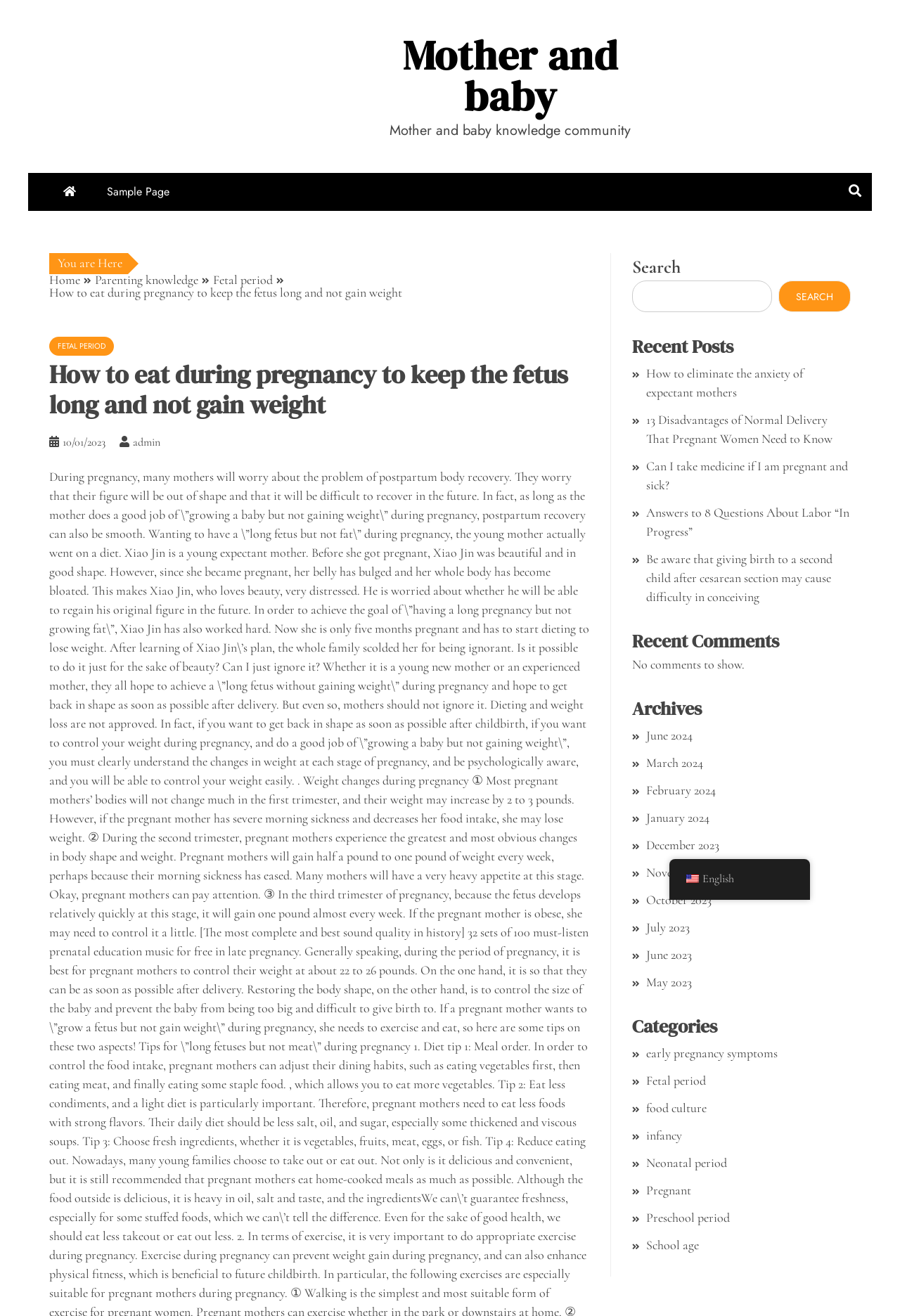Please find and report the bounding box coordinates of the element to click in order to perform the following action: "Go to Fetal period page". The coordinates should be expressed as four float numbers between 0 and 1, in the format [left, top, right, bottom].

[0.237, 0.207, 0.303, 0.218]